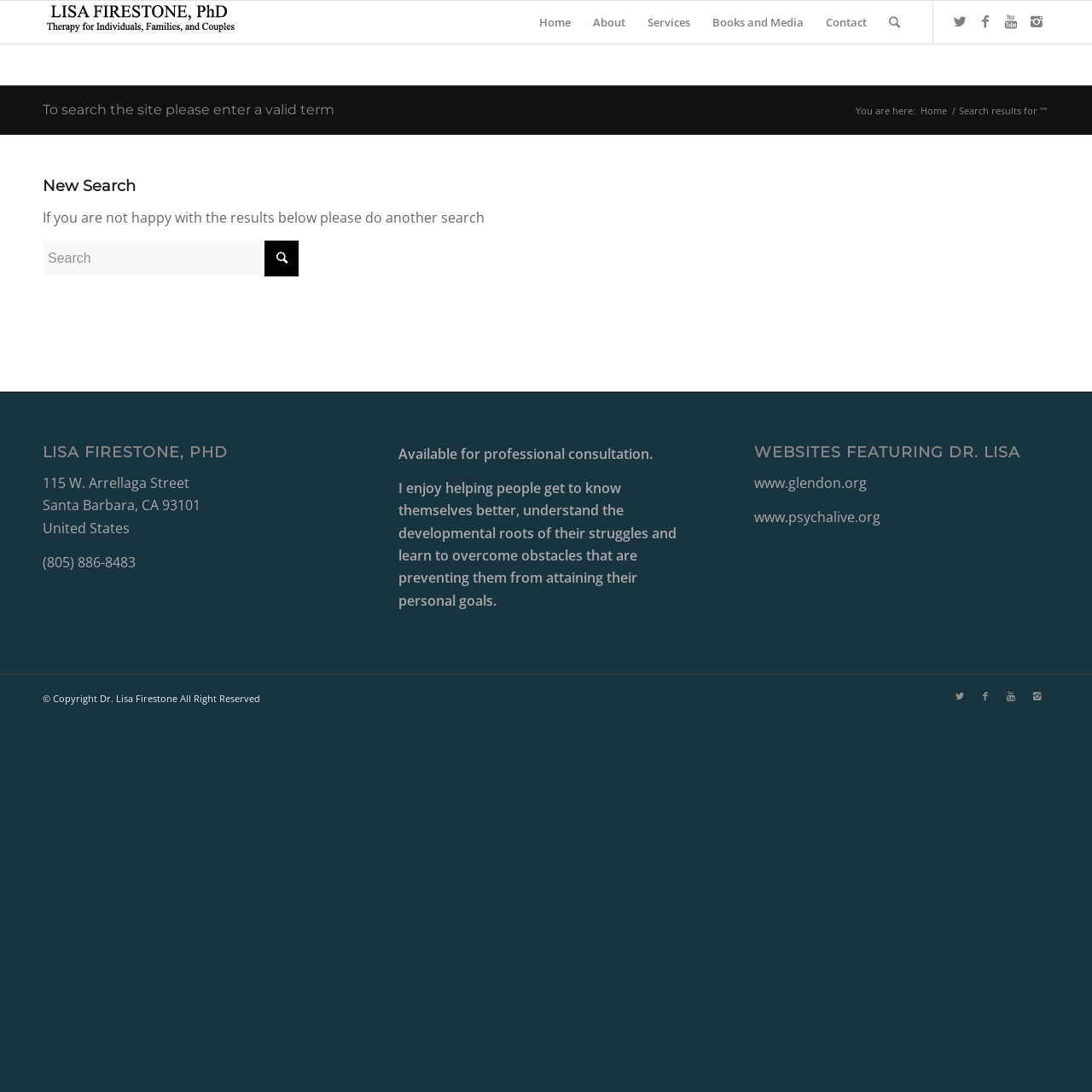Using the webpage screenshot, locate the HTML element that fits the following description and provide its bounding box: "name="s" placeholder="Search"".

[0.039, 0.22, 0.273, 0.253]